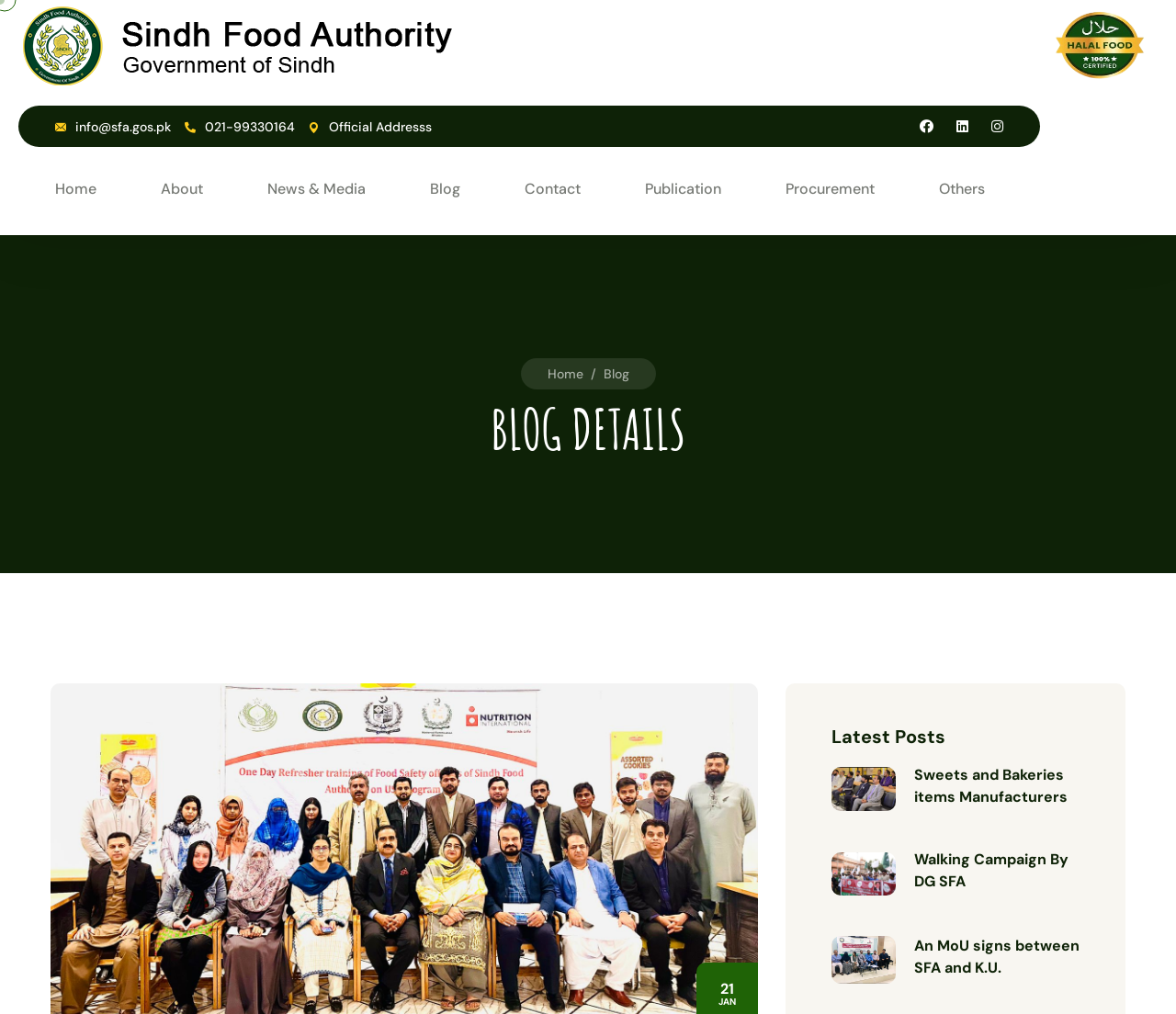Specify the bounding box coordinates of the region I need to click to perform the following instruction: "Read the blog about Sweets and Bakeries items Manufacturers". The coordinates must be four float numbers in the range of 0 to 1, i.e., [left, top, right, bottom].

[0.777, 0.754, 0.918, 0.797]